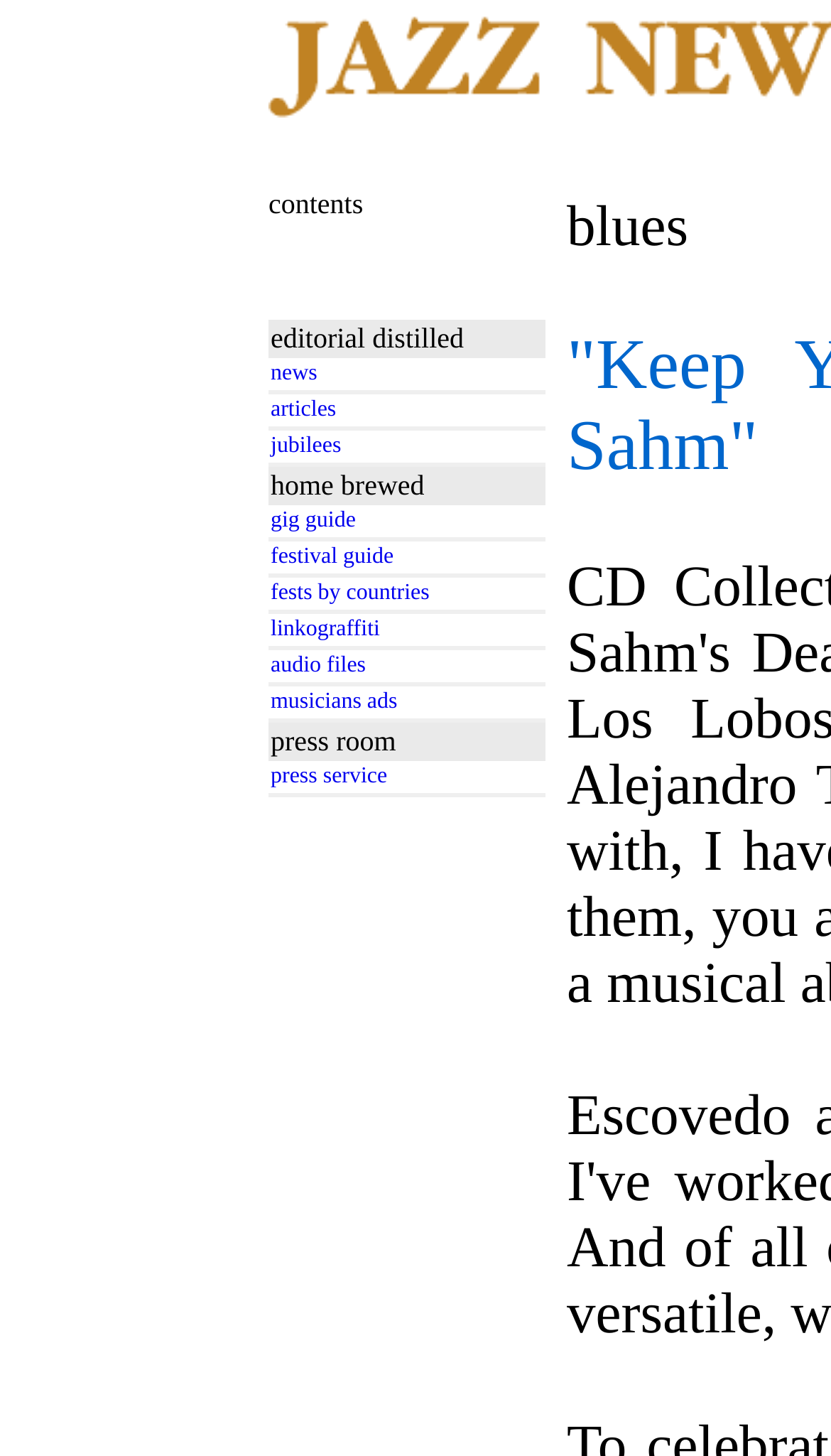What is the last link in the table?
Based on the image, provide a one-word or brief-phrase response.

press service